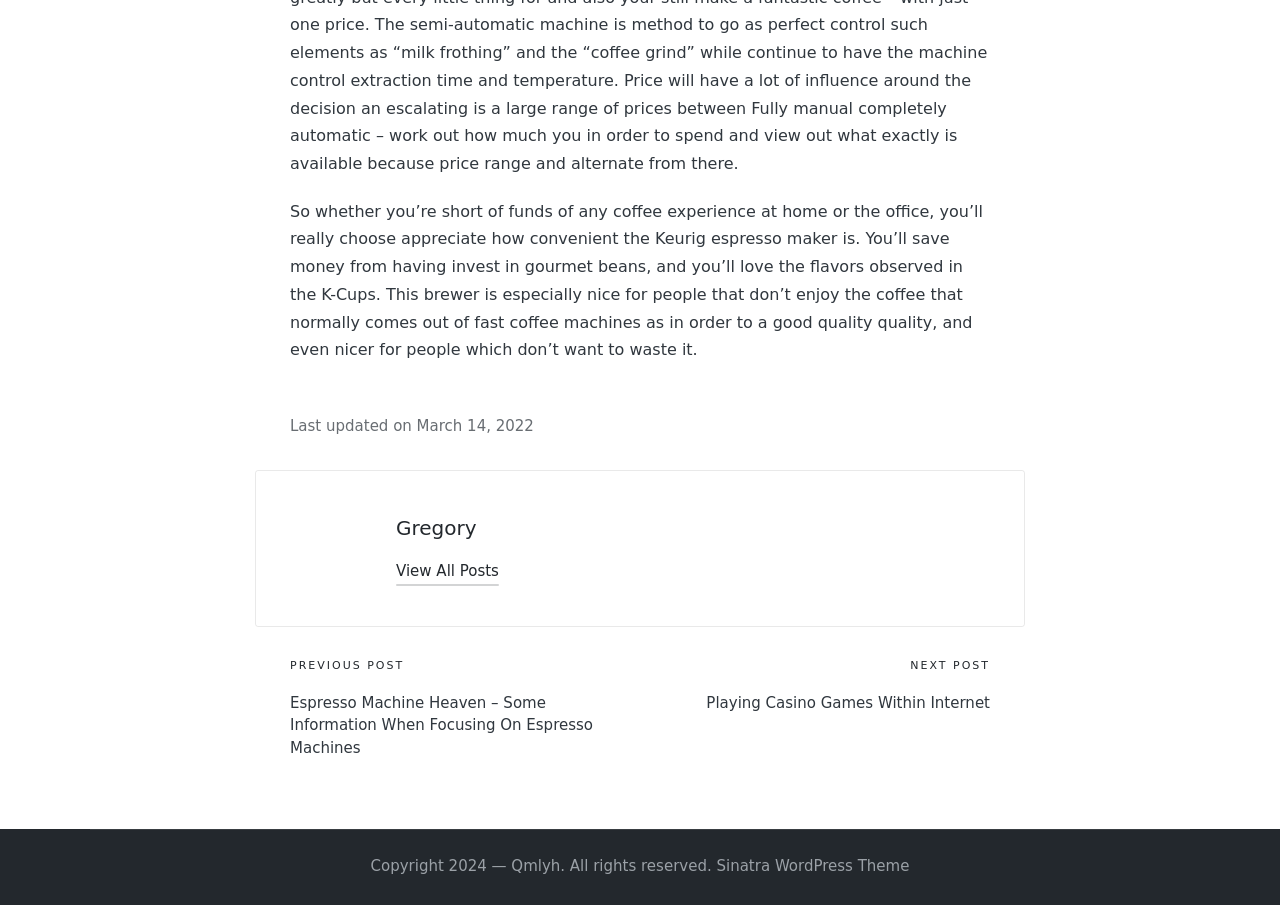What is the title of the previous post?
Answer briefly with a single word or phrase based on the image.

Espresso Machine Heaven